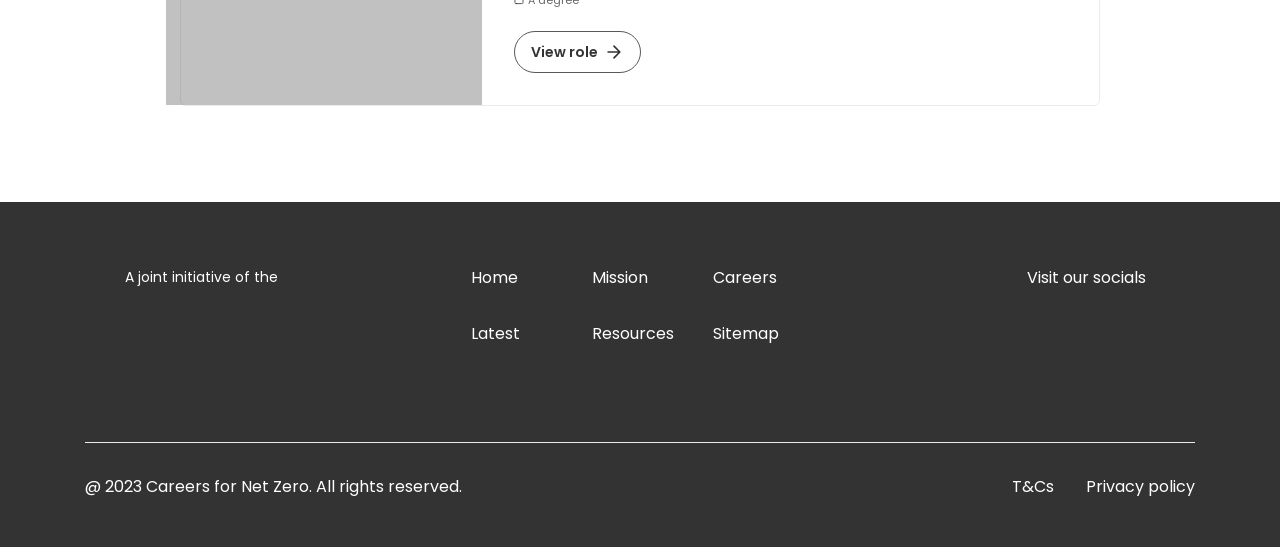Find the bounding box coordinates of the element you need to click on to perform this action: 'View latest news'. The coordinates should be represented by four float values between 0 and 1, in the format [left, top, right, bottom].

[0.368, 0.588, 0.406, 0.63]